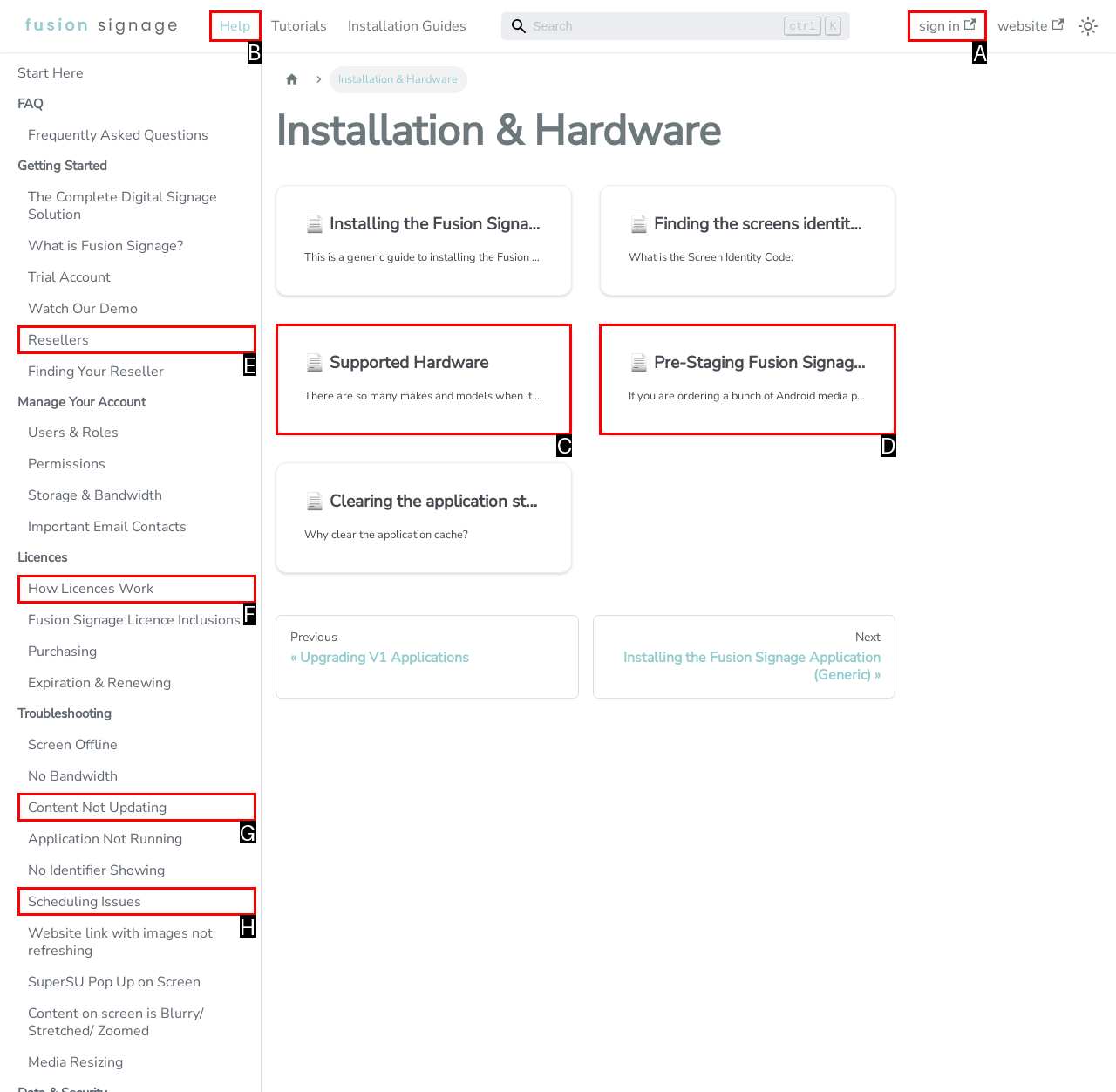What option should you select to complete this task: Sign in? Indicate your answer by providing the letter only.

A